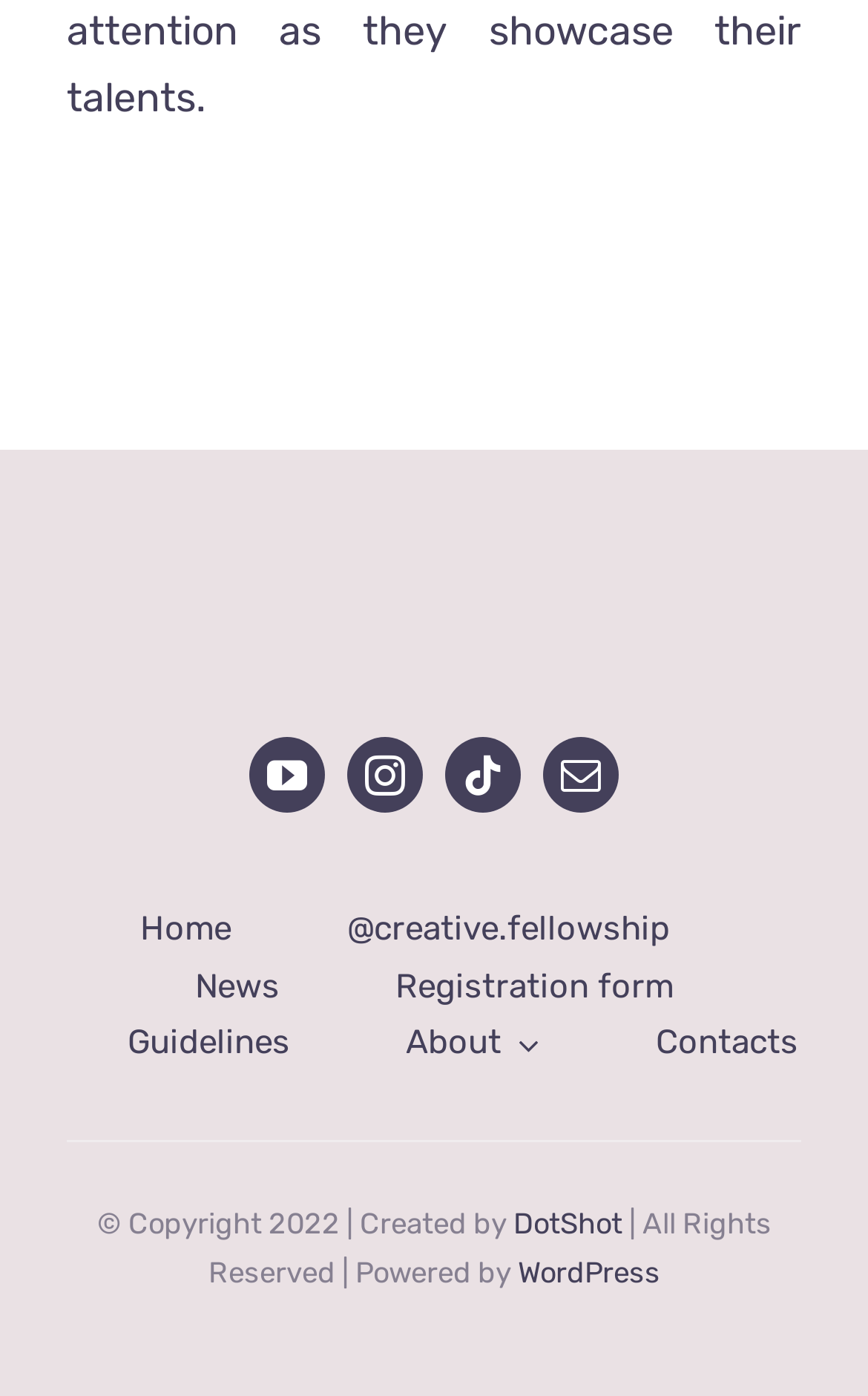What social media platforms are listed?
Using the visual information, answer the question in a single word or phrase.

YouTube, Instagram, TikTok